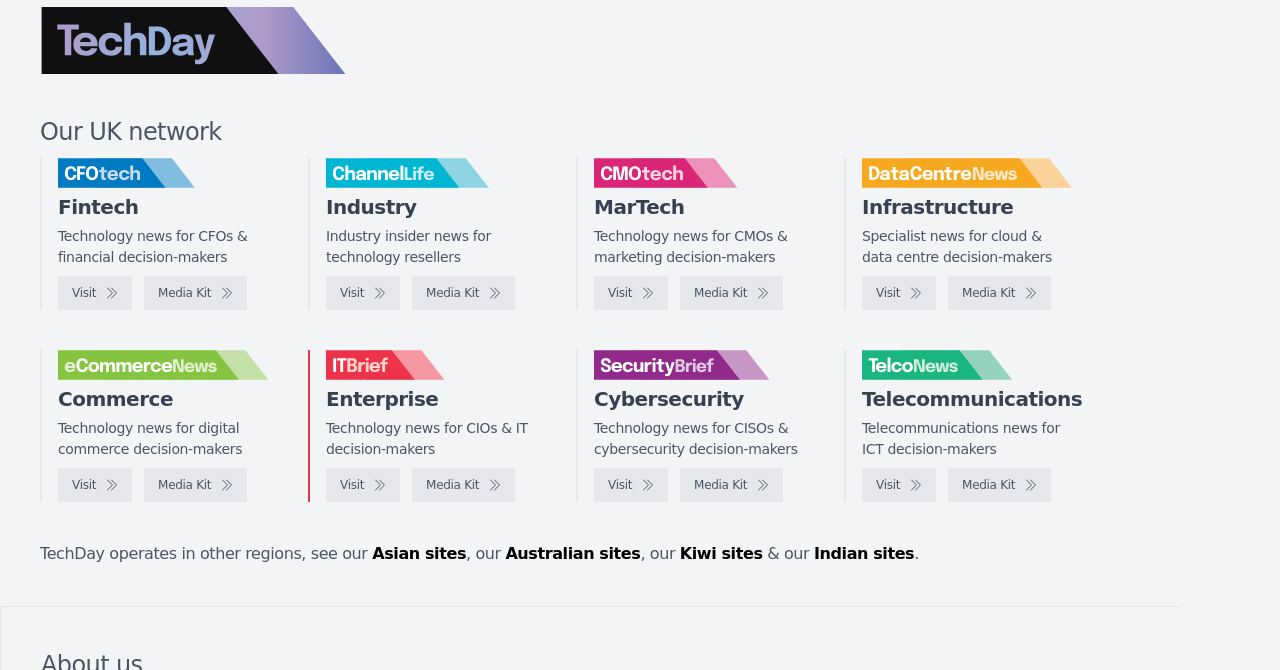Find the bounding box of the element with the following description: "Visit". The coordinates must be four float numbers between 0 and 1, formatted as [left, top, right, bottom].

[0.464, 0.412, 0.522, 0.462]